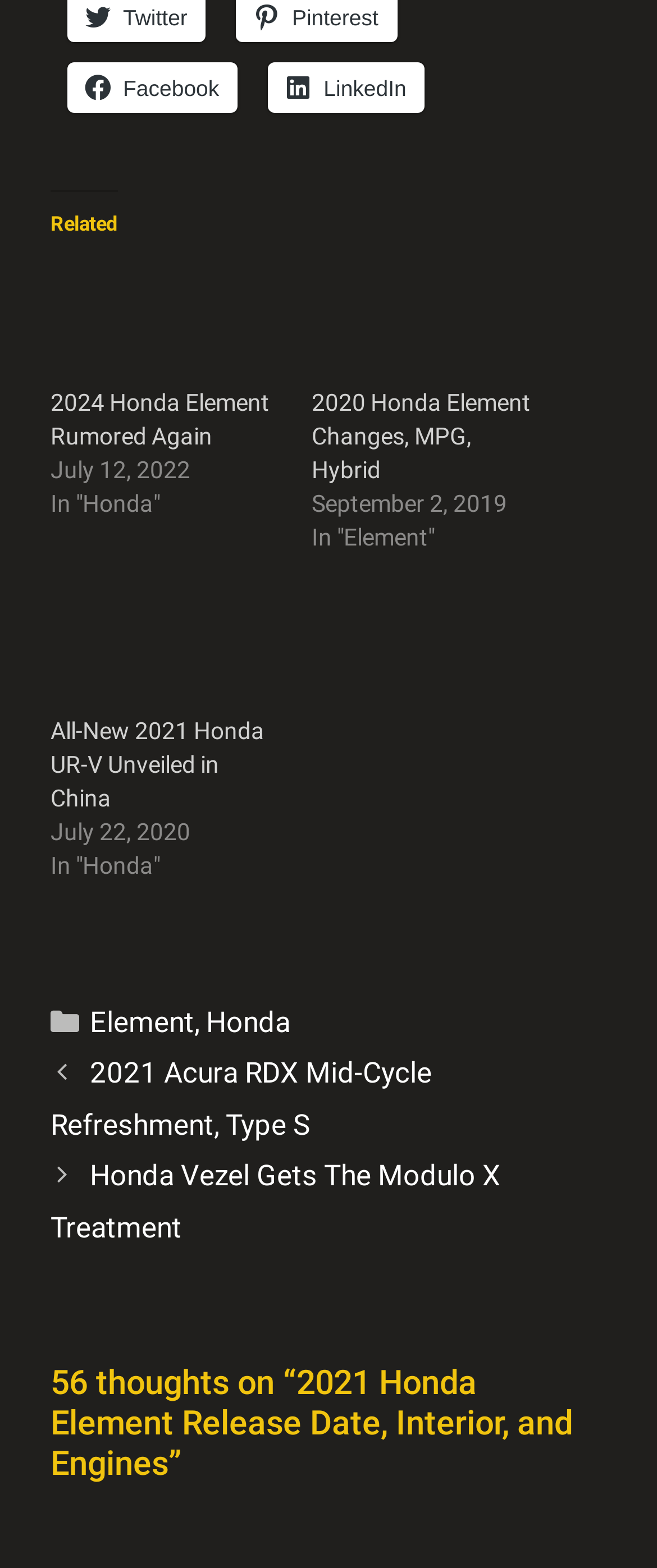Answer the question with a single word or phrase: 
What is the brand of the car in the first image?

Honda